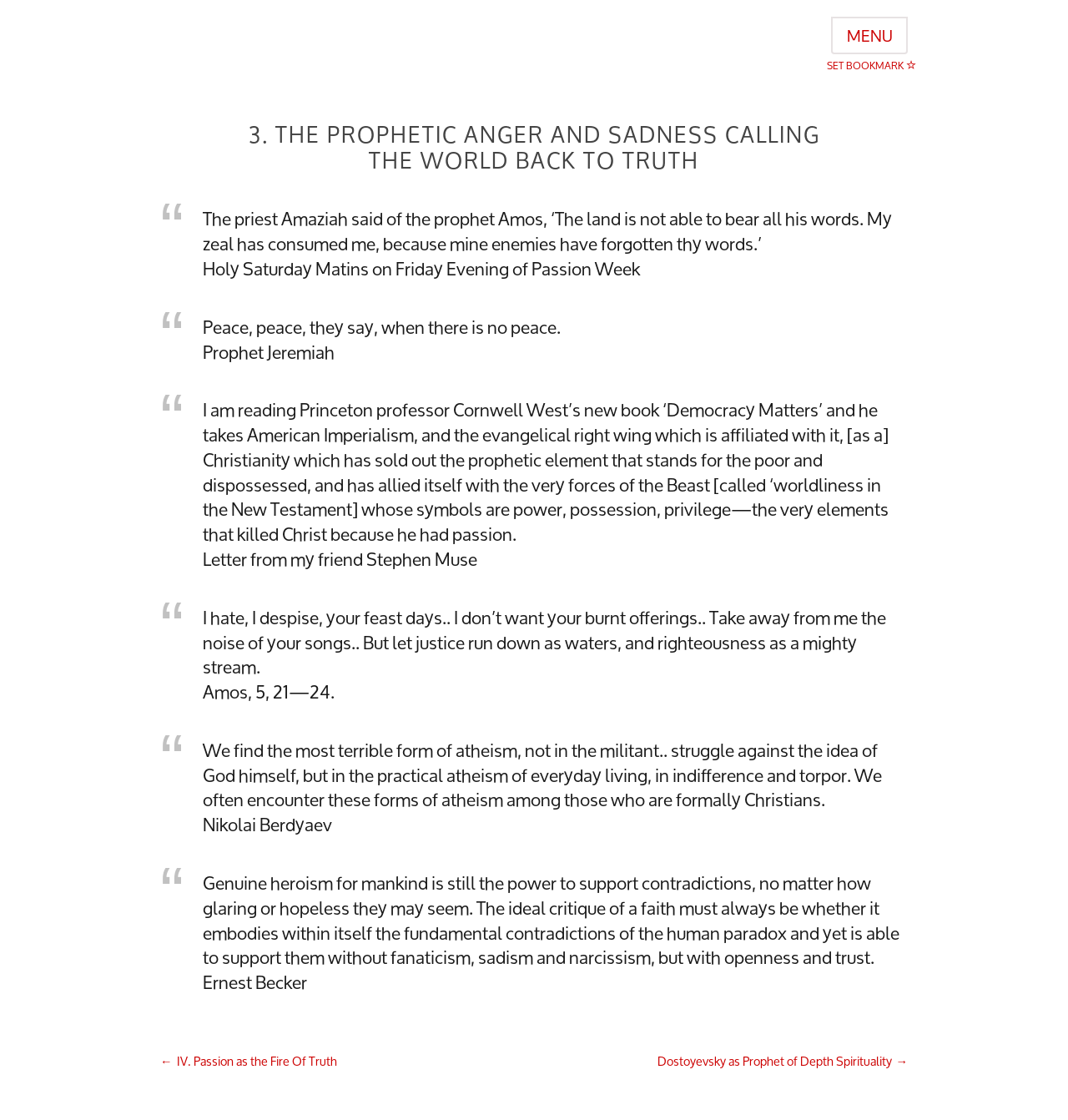Provide the bounding box for the UI element matching this description: "Menu".

[0.778, 0.015, 0.85, 0.048]